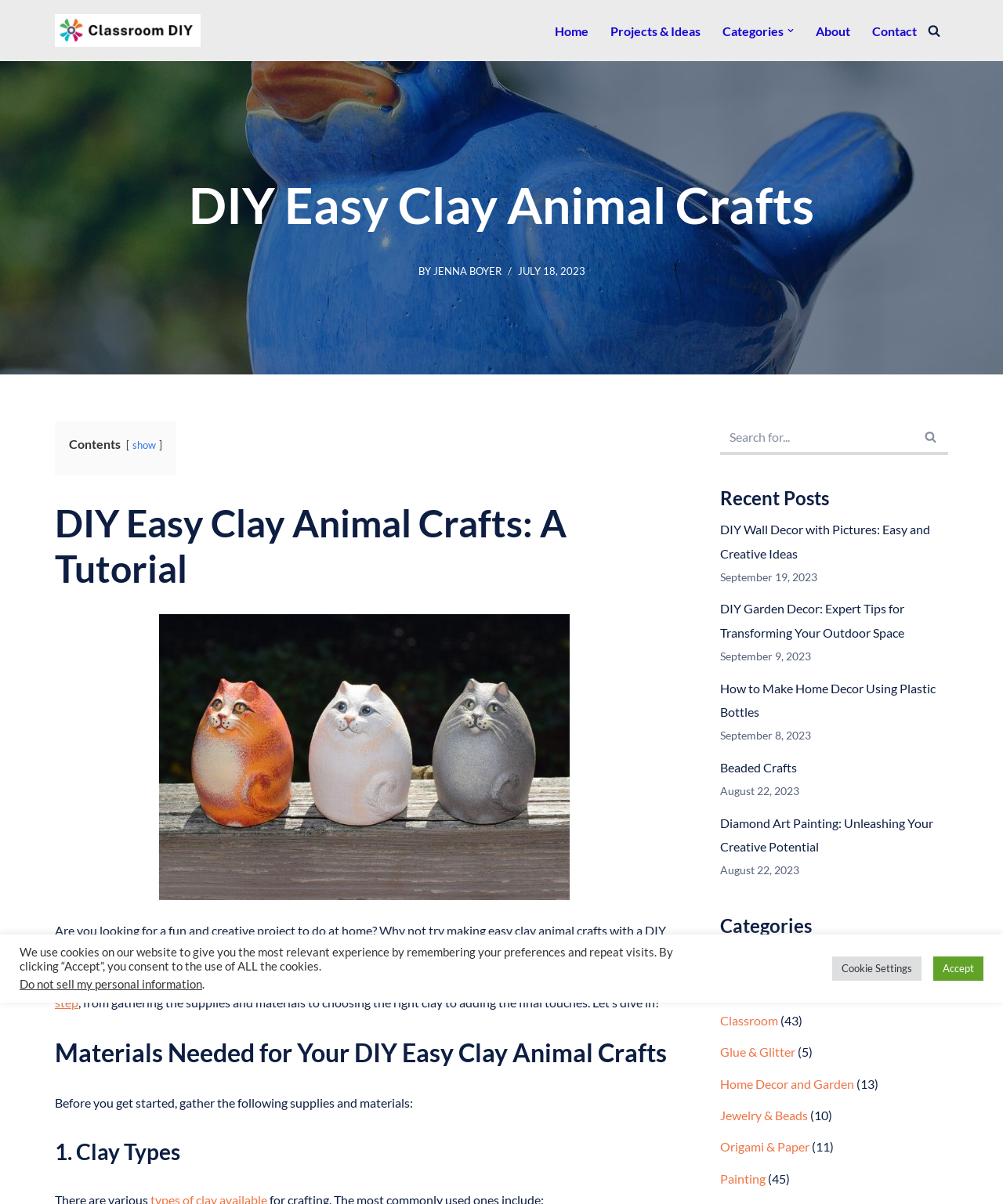Who is the author of the article?
Examine the image closely and answer the question with as much detail as possible.

The author's name is mentioned in the article, specifically in the section that says 'BY JENNA BOYER'.